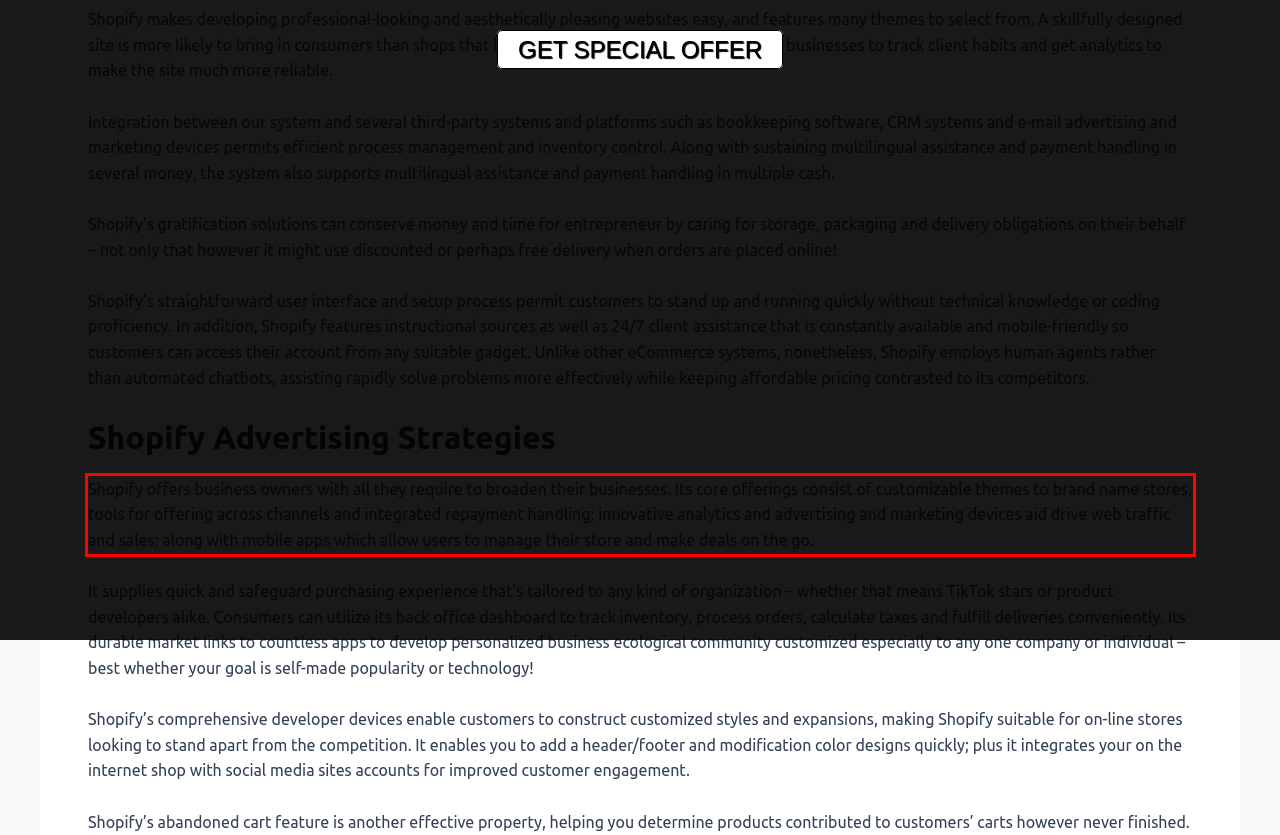Using the provided webpage screenshot, recognize the text content in the area marked by the red bounding box.

Shopify offers business owners with all they require to broaden their businesses. Its core offerings consist of customizable themes to brand name stores, tools for offering across channels and integrated repayment handling; innovative analytics and advertising and marketing devices aid drive web traffic and sales; along with mobile apps which allow users to manage their store and make deals on the go.